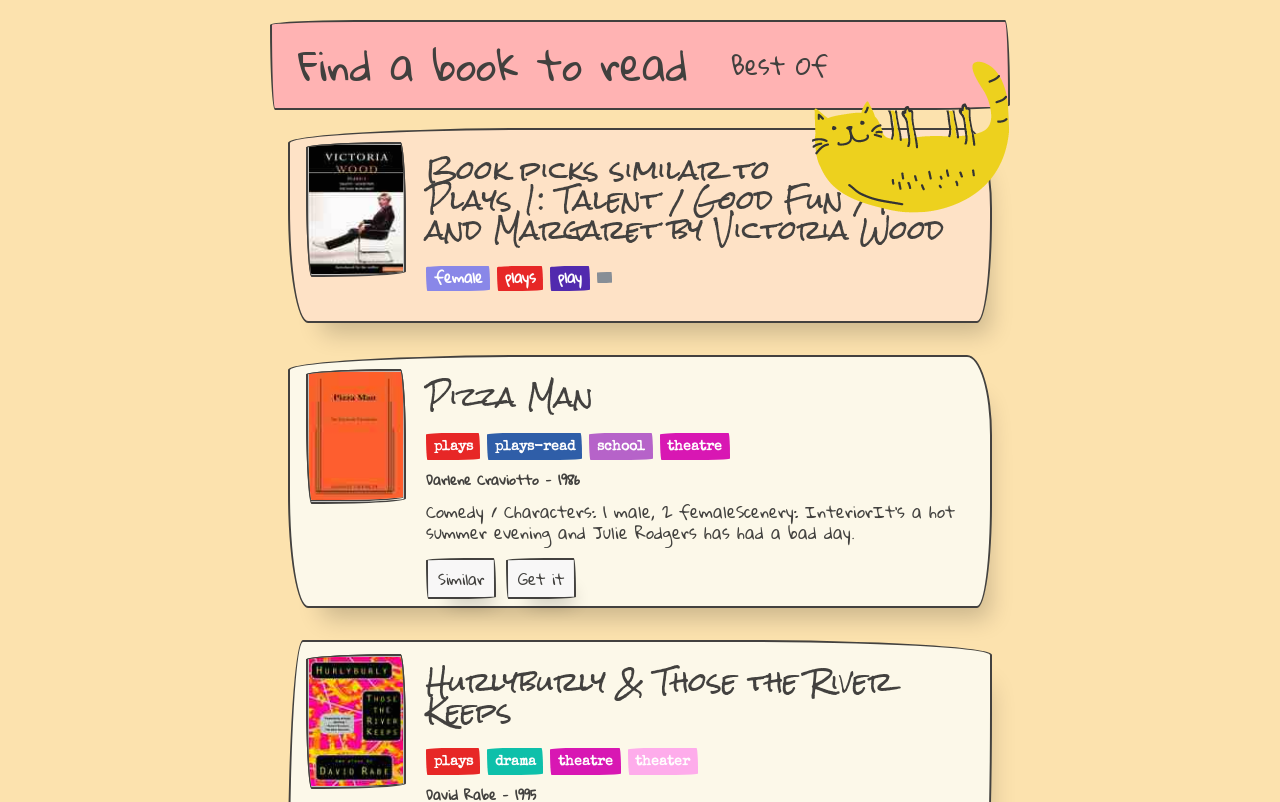Please identify the bounding box coordinates for the region that you need to click to follow this instruction: "Get Pizza Man".

[0.395, 0.701, 0.45, 0.741]